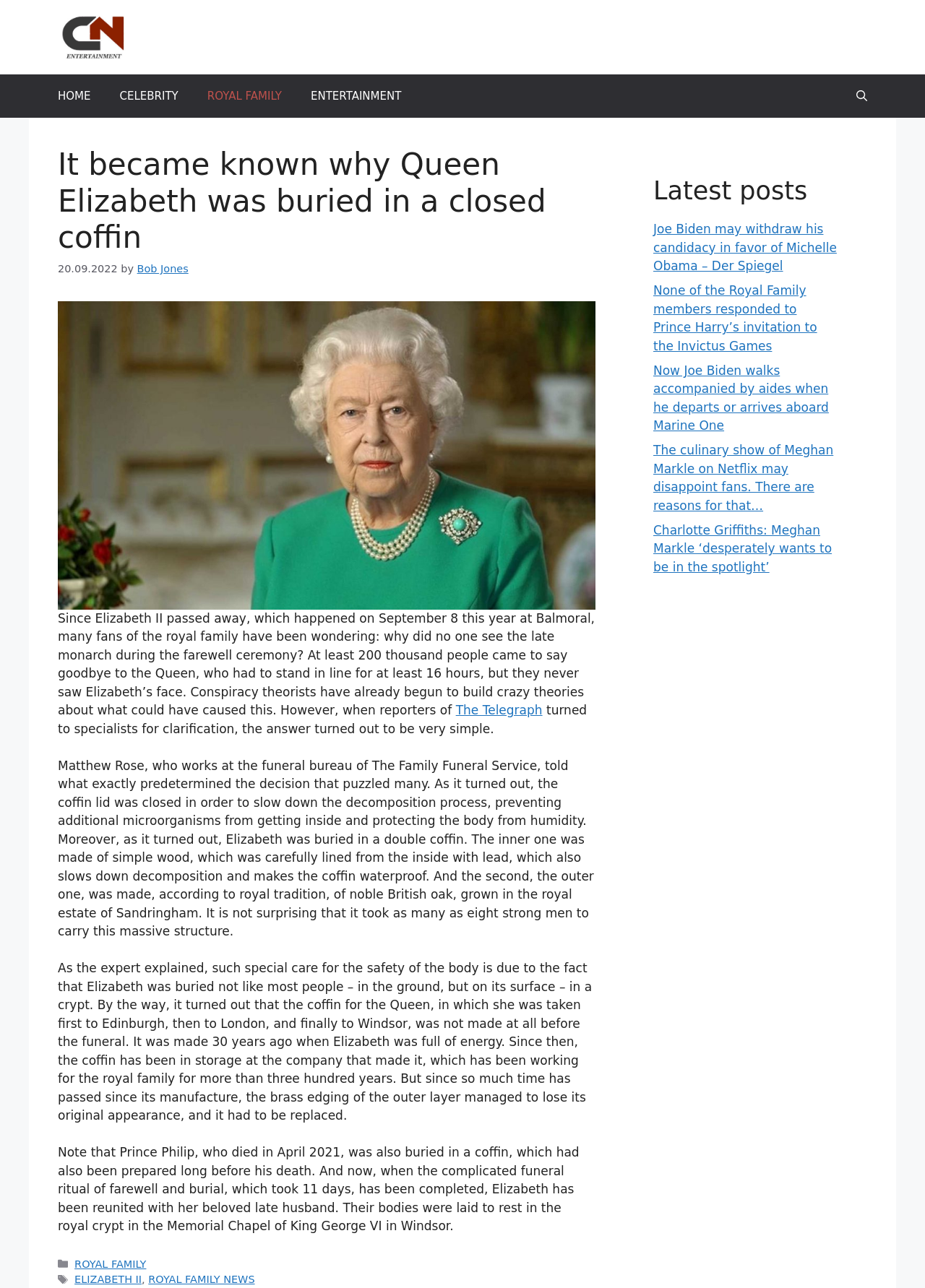Identify and extract the main heading from the webpage.

It became known why Queen Elizabeth was buried in a closed coffin